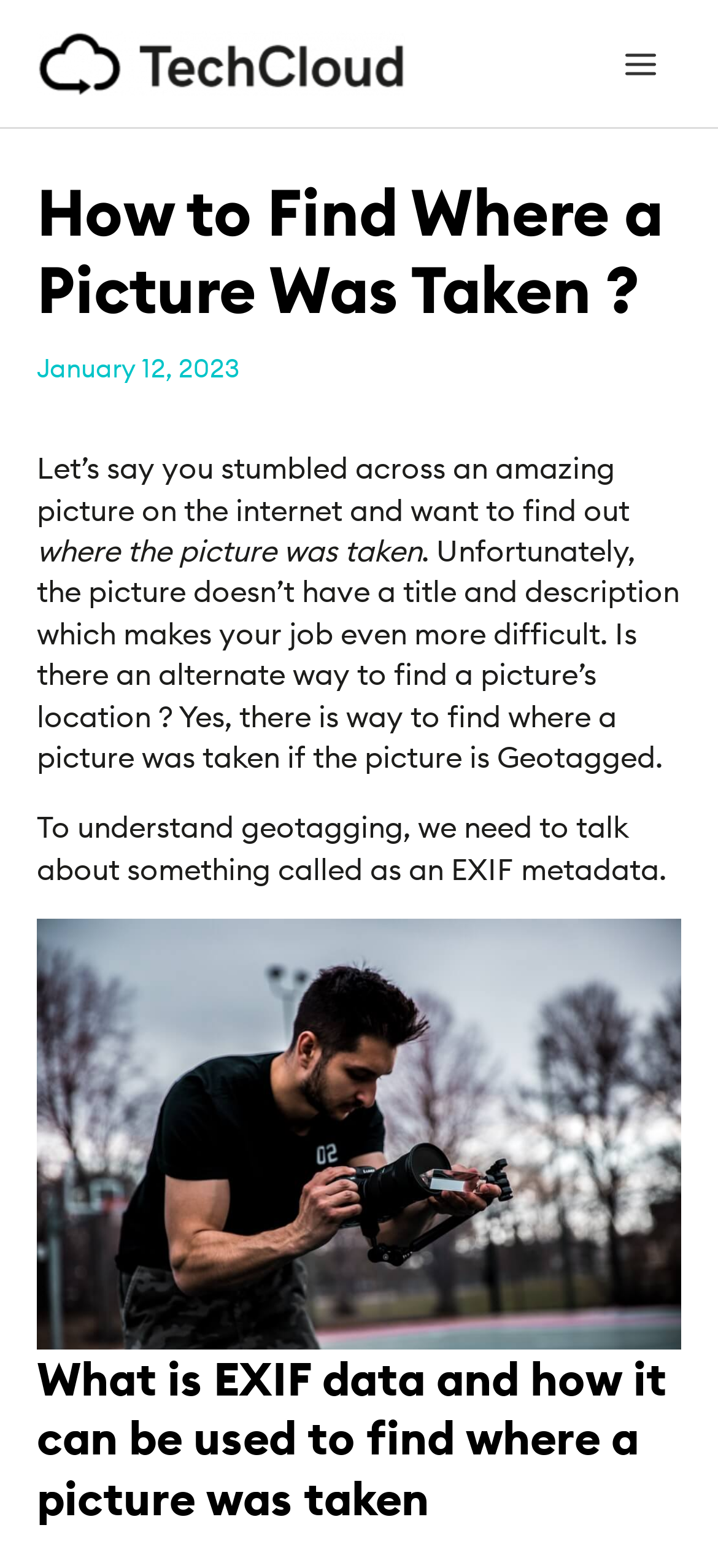Please determine and provide the text content of the webpage's heading.

How to Find Where a Picture Was Taken ?